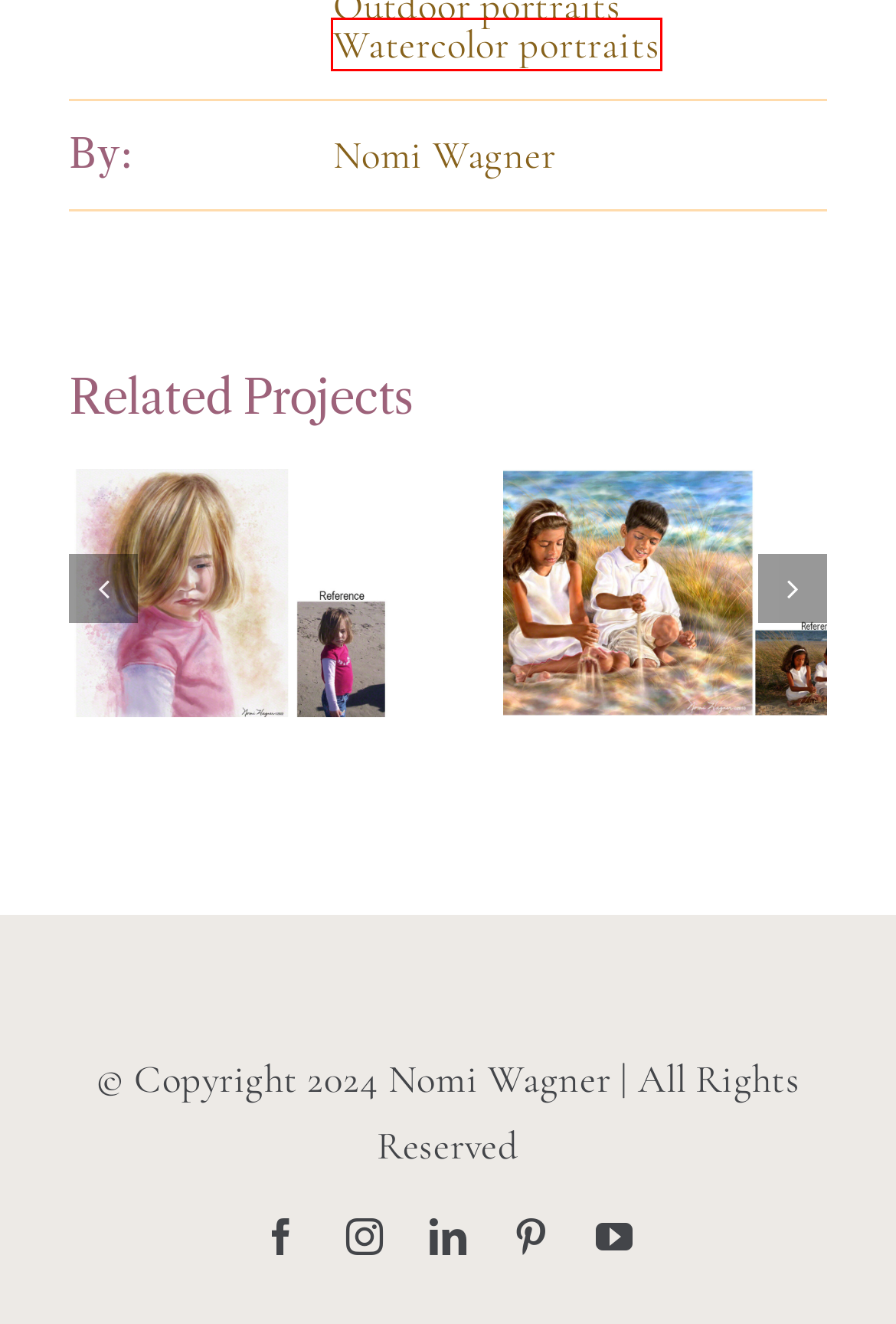You are provided with a screenshot of a webpage containing a red rectangle bounding box. Identify the webpage description that best matches the new webpage after the element in the bounding box is clicked. Here are the potential descriptions:
A. Testimonials from Nomi's Clients | Nomi Wagner, Portrait Artist
B. Contact Nomi Wagner | Nomi Wagner, Portrait Artist 🎨
C. About Nomi Wagner | Nomi Wagner, Portrait Artist
D. Watercolor portraits Archives | Nomi Wagner, Portrait Artist
E. Watercolor of a Little Girl | Nomi Wagner, Portrait Artist
F. Watercolor Drawing of Sisters | Nomi Wagner, Portrait Artist
G. Home | Nomi Wagner, Portrait Artist
H. A Sister and Brother Beach Portrait | Nomi Wagner, Portrait Artist

D